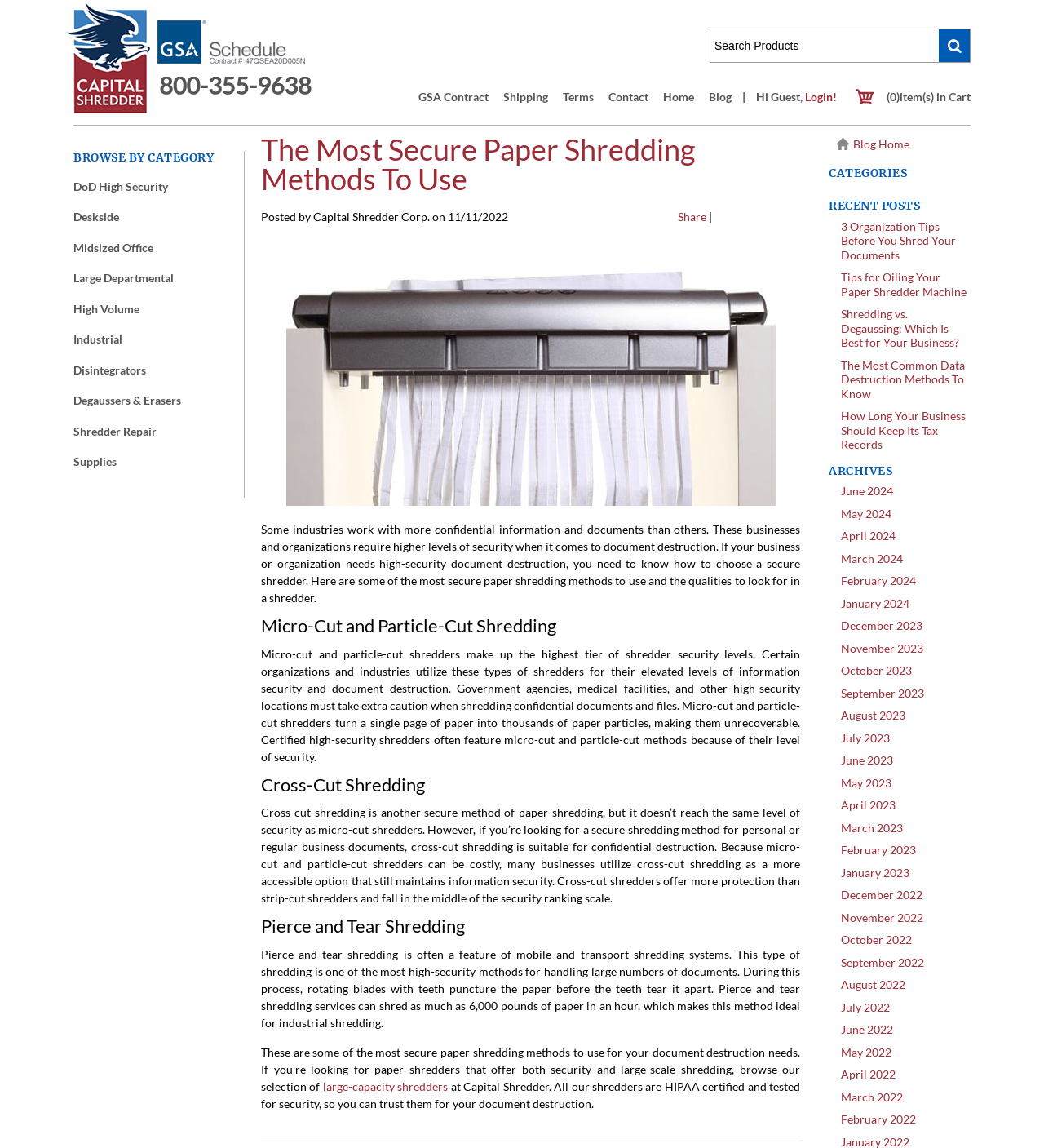Please identify the bounding box coordinates of the element that needs to be clicked to execute the following command: "View Call for papers". Provide the bounding box using four float numbers between 0 and 1, formatted as [left, top, right, bottom].

None